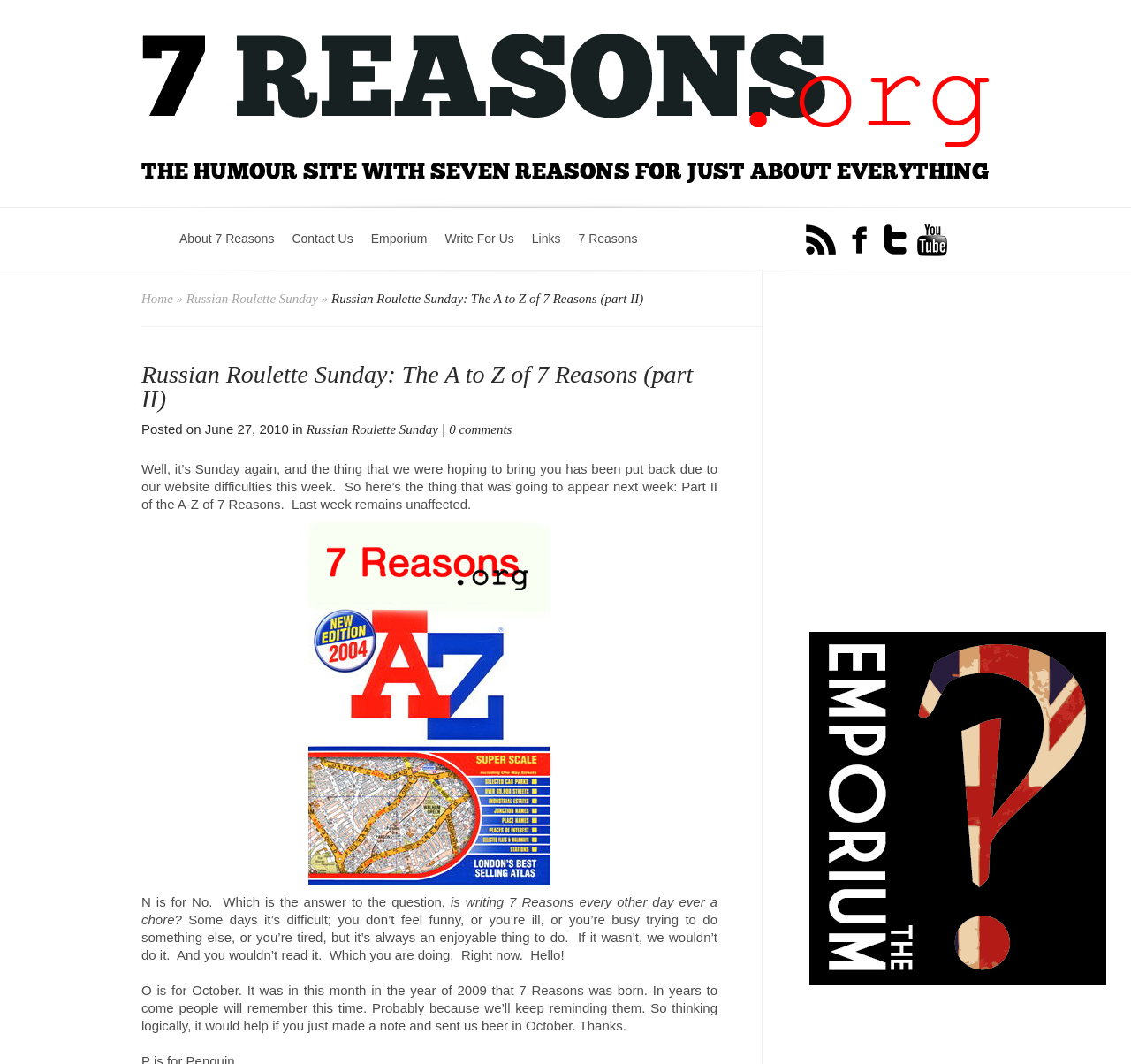What is the date of the article?
Based on the content of the image, thoroughly explain and answer the question.

I found the date of the article by reading the text 'Posted on June 27, 2010 in' which indicates the date when the article was posted.